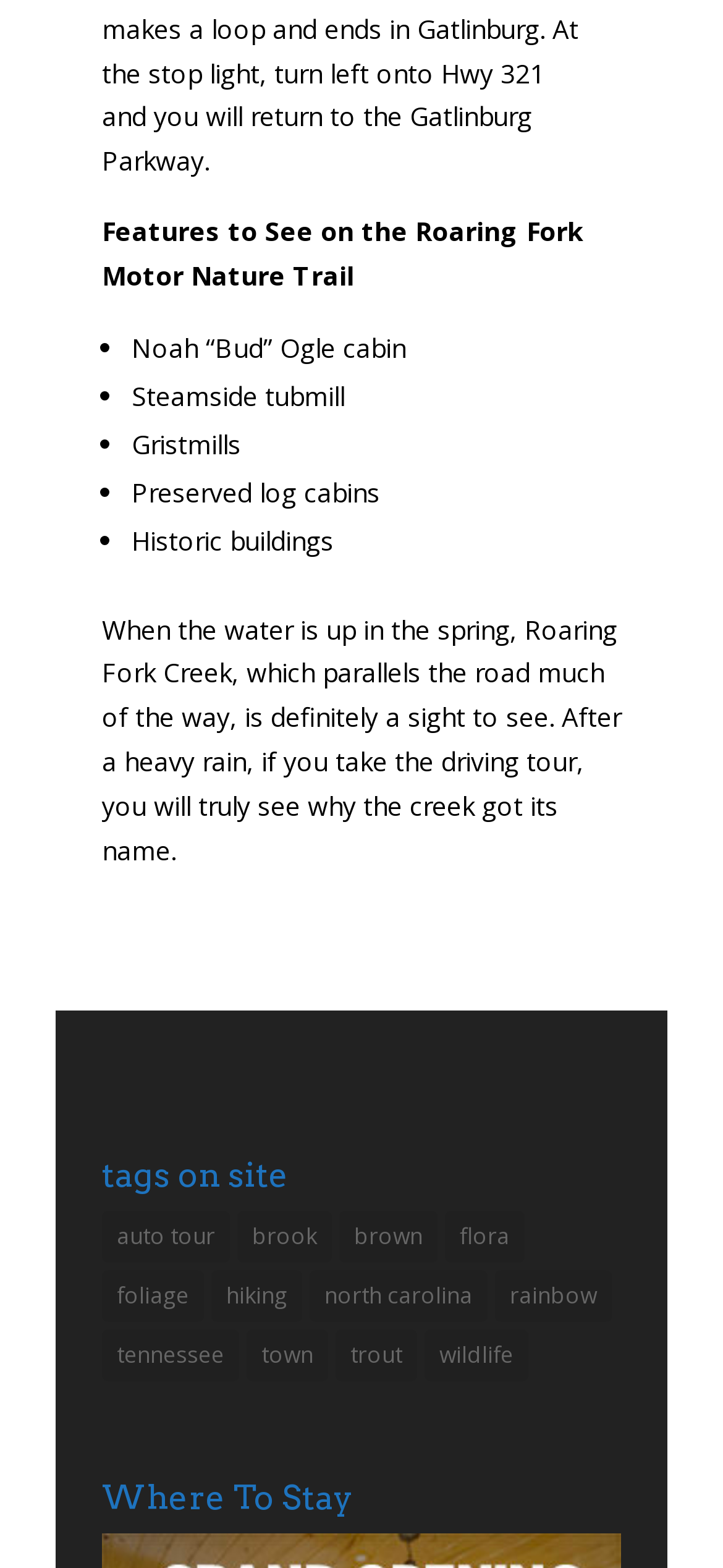Find the bounding box coordinates of the clickable element required to execute the following instruction: "Learn about 'flora'". Provide the coordinates as four float numbers between 0 and 1, i.e., [left, top, right, bottom].

[0.615, 0.773, 0.726, 0.805]